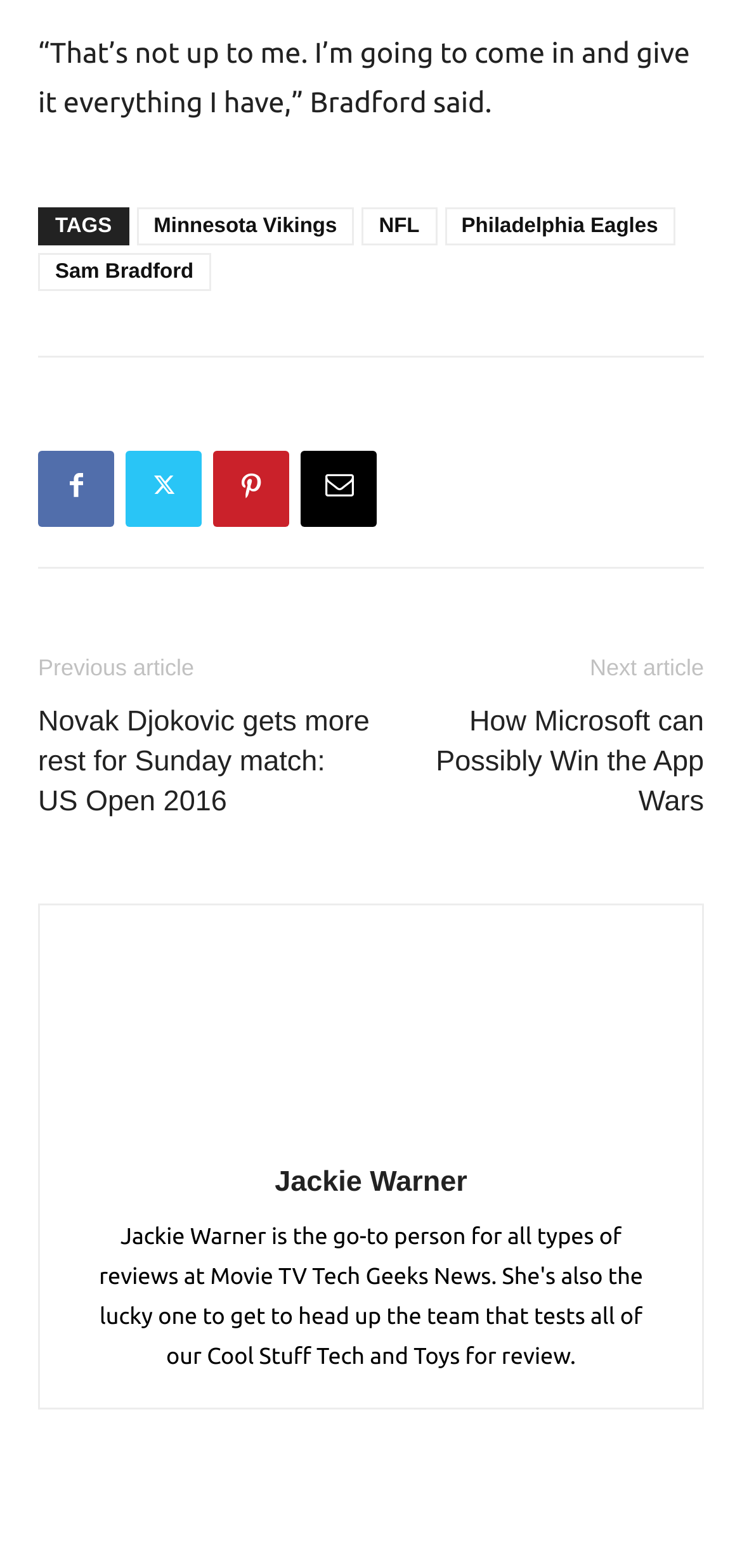How many social media links are in the footer?
Examine the image and give a concise answer in one word or a short phrase.

4